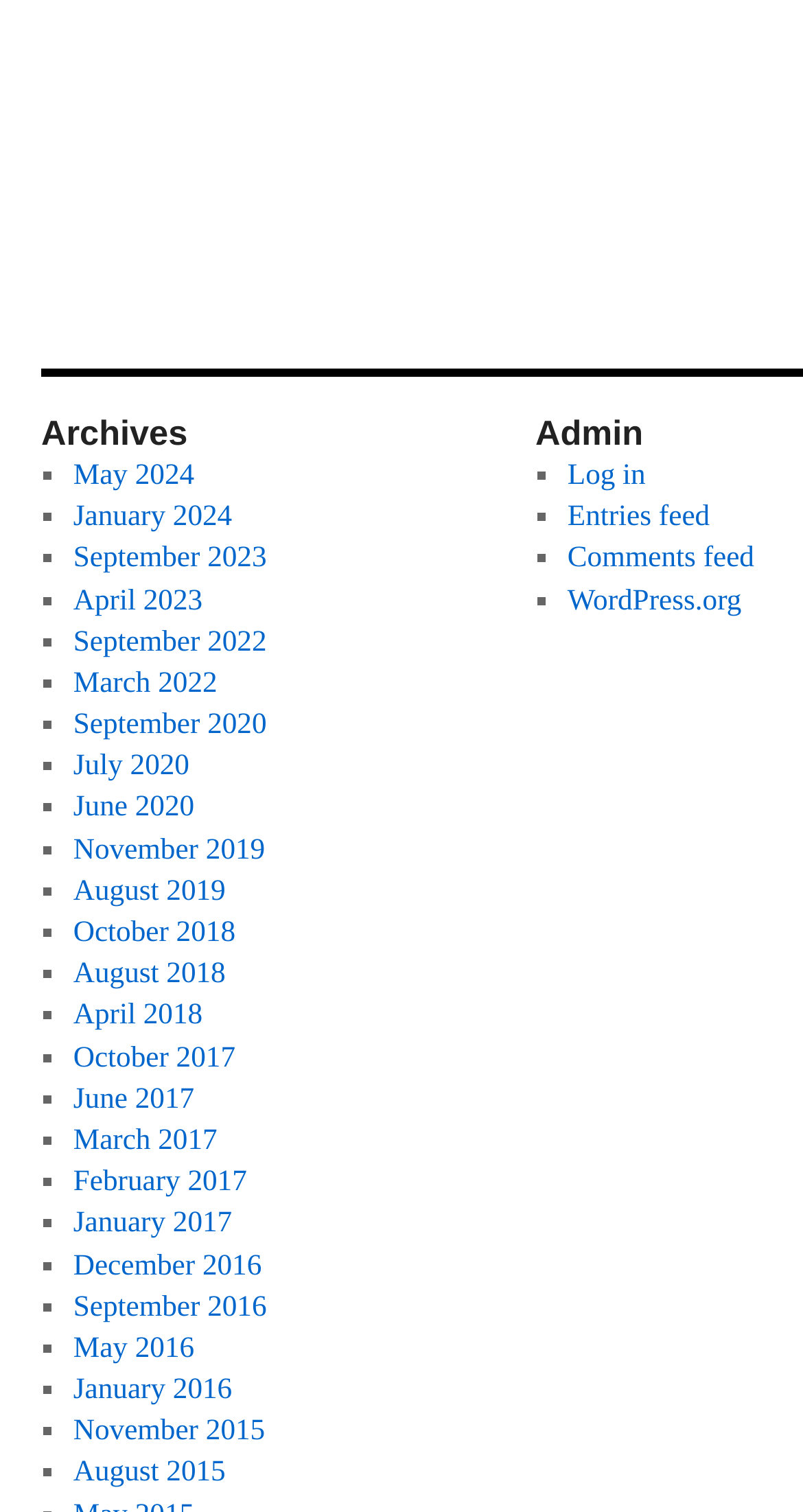Using the information from the screenshot, answer the following question thoroughly:
What is the second link from the top?

The second link from the top is 'May 2024', which is likely an archive of posts from May 2024. This link is positioned below the 'Archives' heading and above the other archive links.